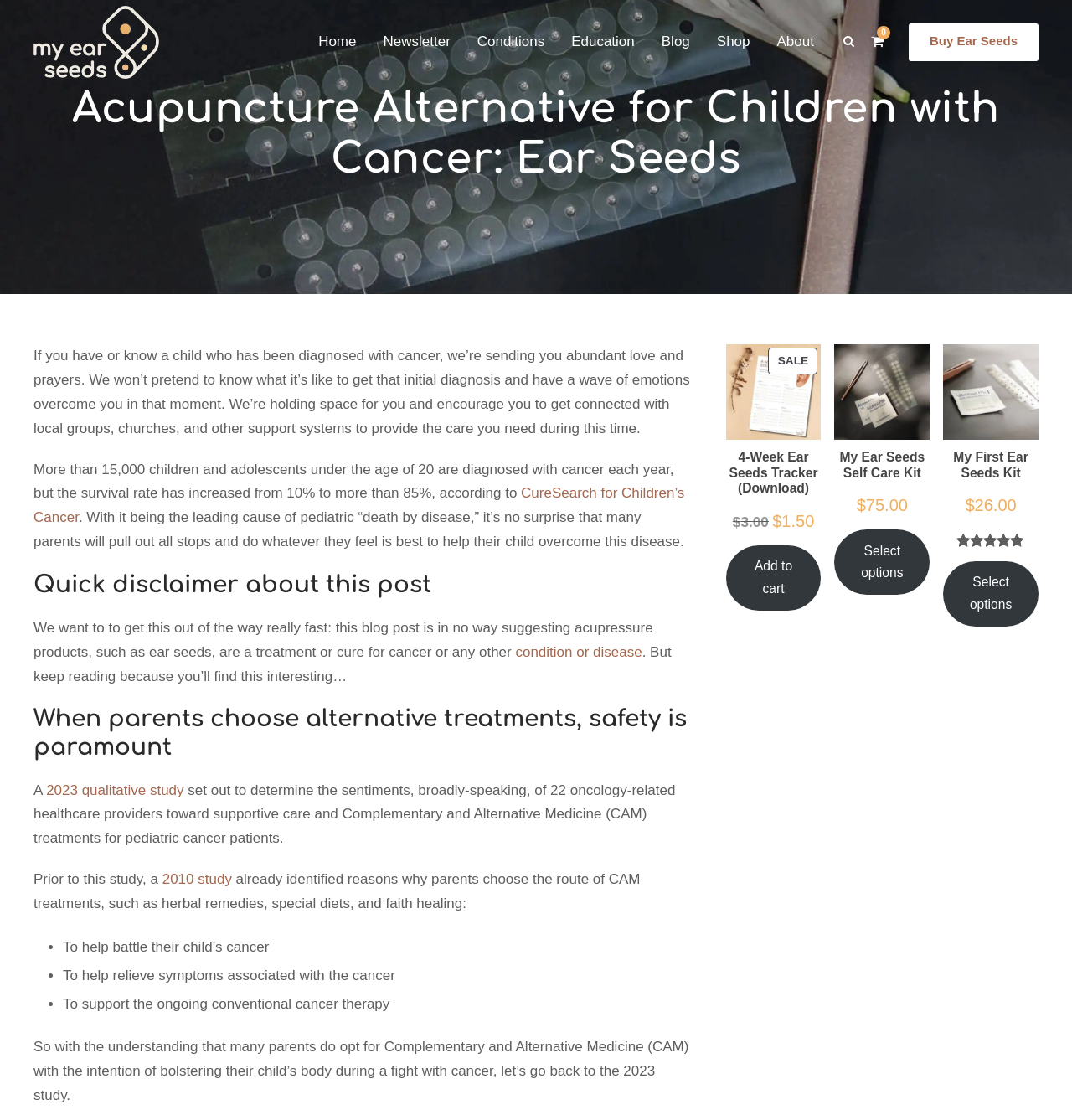Identify the bounding box coordinates of the section to be clicked to complete the task described by the following instruction: "Learn more about 'CureSearch for Children’s Cancer'". The coordinates should be four float numbers between 0 and 1, formatted as [left, top, right, bottom].

[0.031, 0.433, 0.639, 0.469]